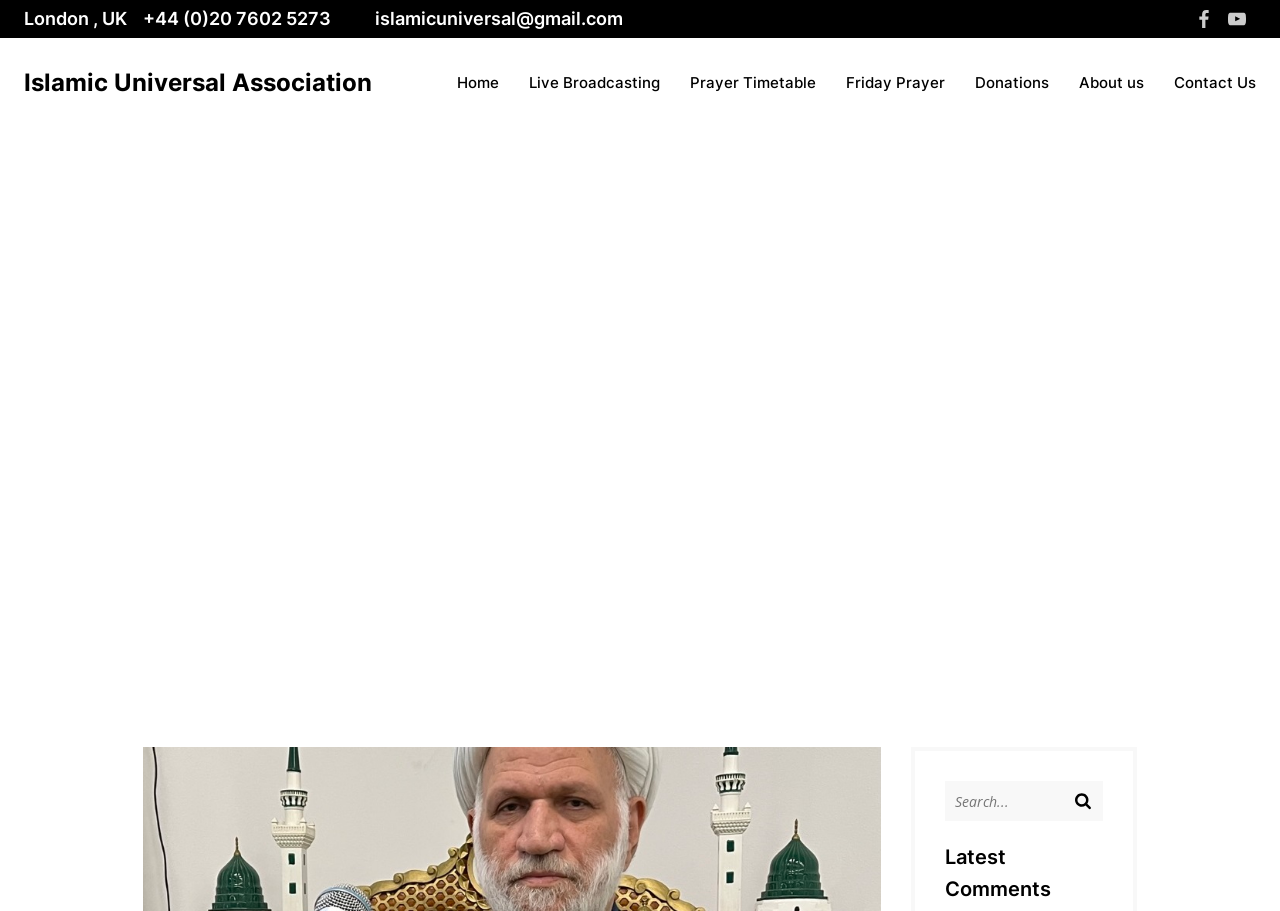What social media platforms are linked on this webpage?
From the screenshot, supply a one-word or short-phrase answer.

Facebook and YouTube